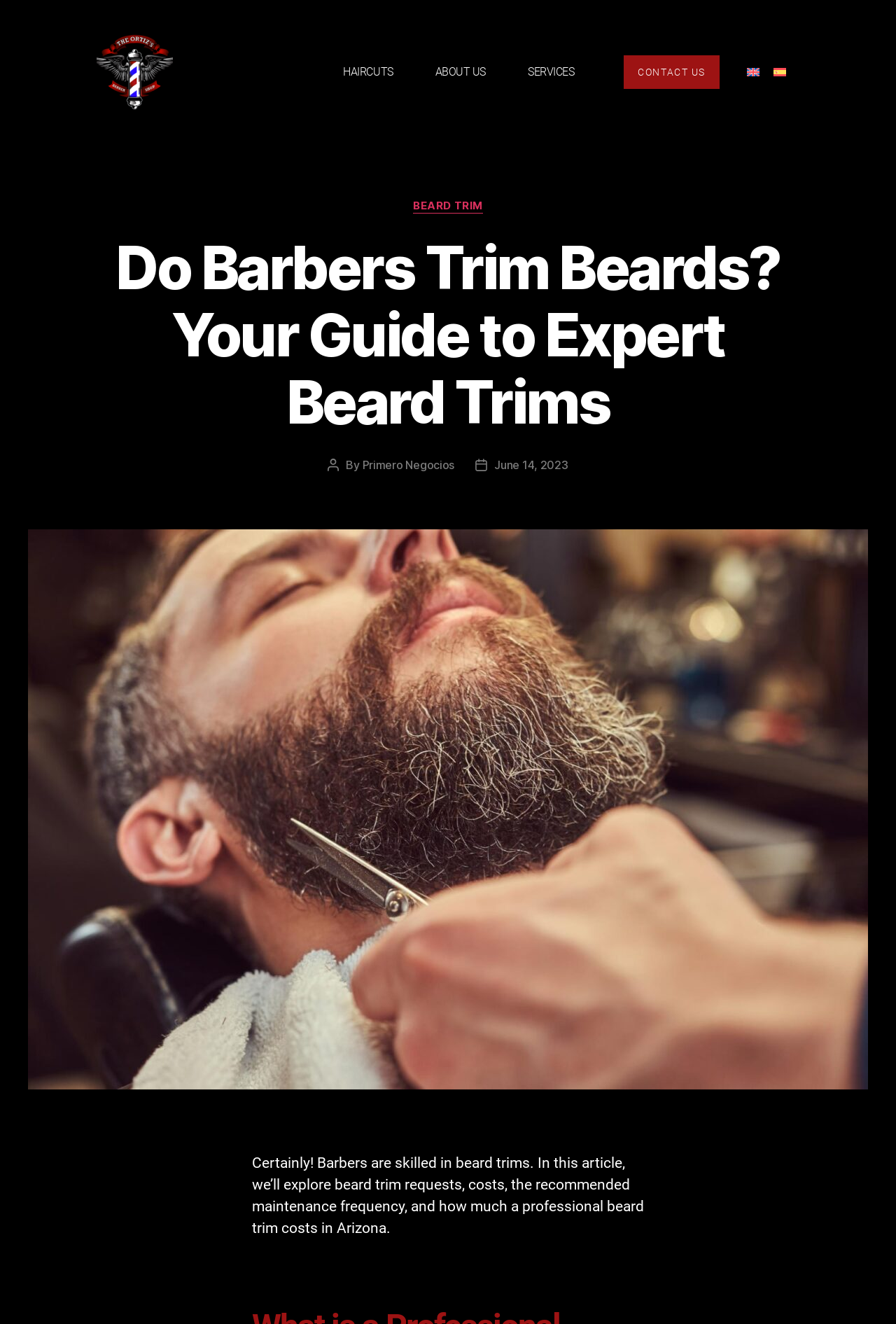Generate an in-depth caption that captures all aspects of the webpage.

This webpage is about beard trimming and maintenance. At the top, there are several links to other pages, including "HAIRCUTS", "ABOUT US", "SERVICES", and "CONTACT US", which are positioned horizontally across the page. Below these links, there is a header section with a title "Do Barbers Trim Beards? Your Guide to Expert Beard Trims" and a subtitle "By Primero Negocios, June 14, 2023". 

To the right of the title, there is a link to "BEARD TRIM". Below the header section, there is a large image of a professional hairdresser explaining how often to trim a beard, which takes up most of the page's width. 

At the bottom of the page, there is a block of text that summarizes the article, stating that barbers are skilled in beard trims and the article will explore beard trim requests, costs, and maintenance frequency. There are also language selection links, "English" and "Spanish", with corresponding flag icons, positioned at the top right corner of the page.